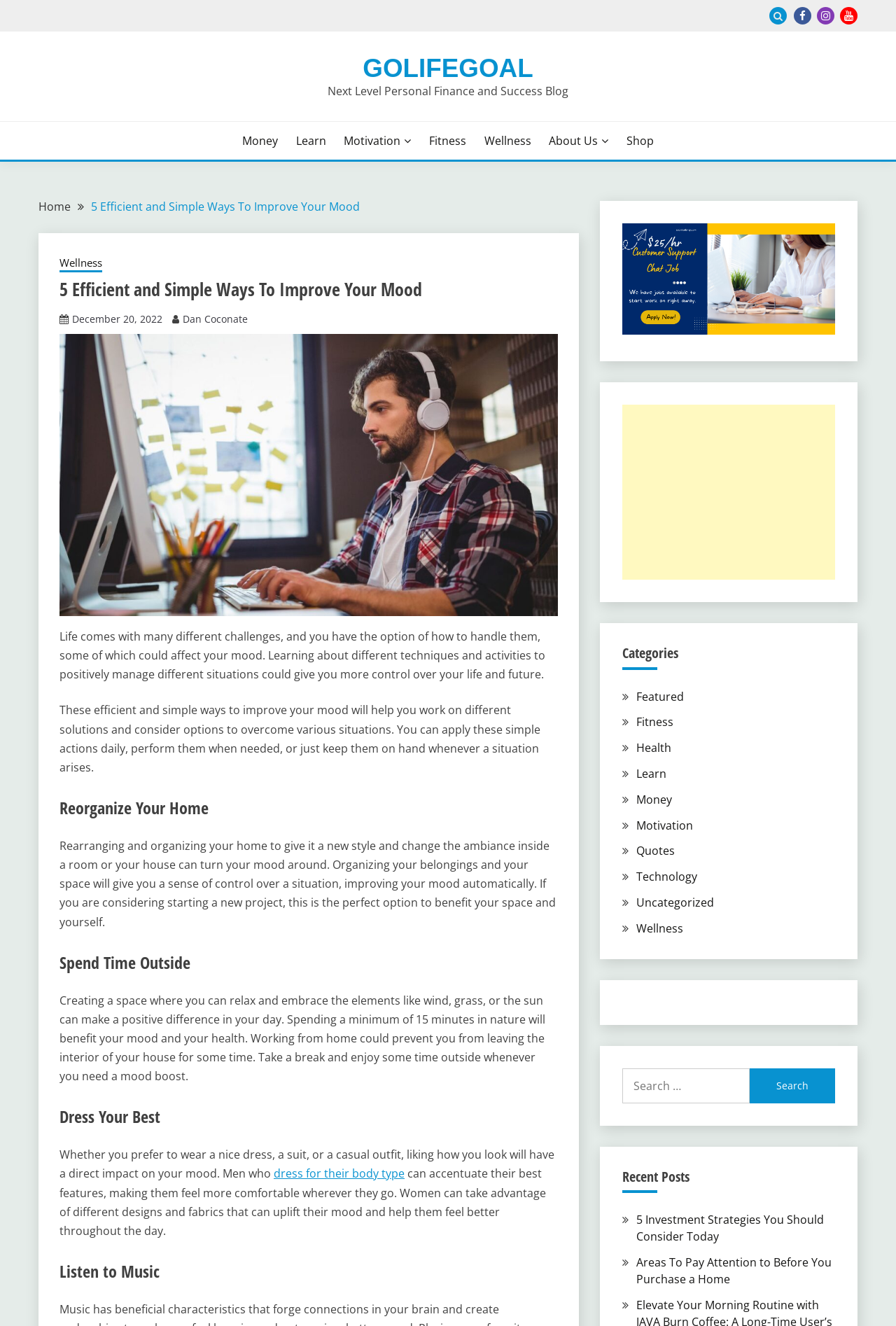Analyze the image and deliver a detailed answer to the question: What is the topic of the current article?

I determined the answer by looking at the breadcrumbs navigation element which shows the current article's topic as '5 Efficient and Simple Ways To Improve Your Mood' under the category 'Wellness'.